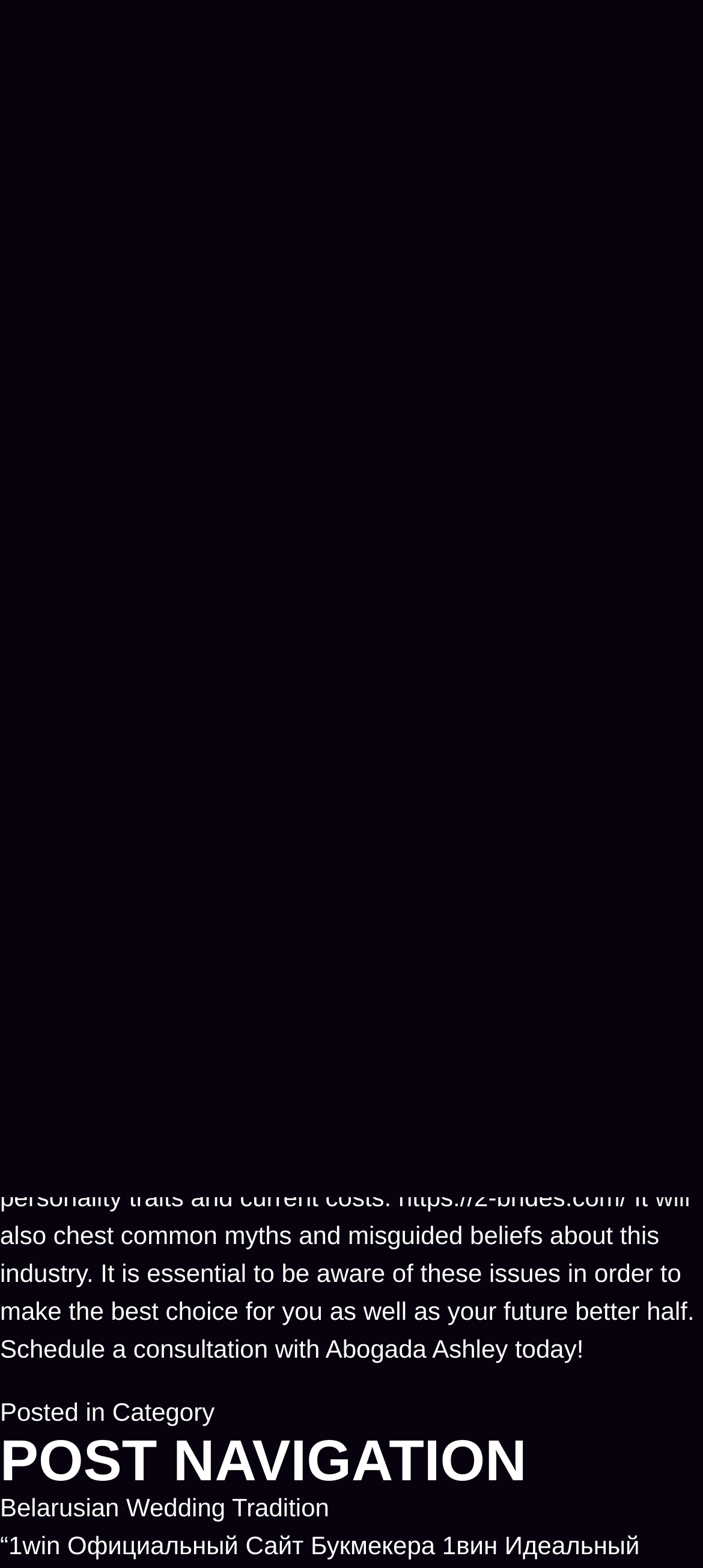Locate the bounding box coordinates of the clickable region necessary to complete the following instruction: "Click the link to read about 6 healthy reasons to masturbate". Provide the coordinates in the format of four float numbers between 0 and 1, i.e., [left, top, right, bottom].

[0.0, 0.191, 0.888, 0.233]